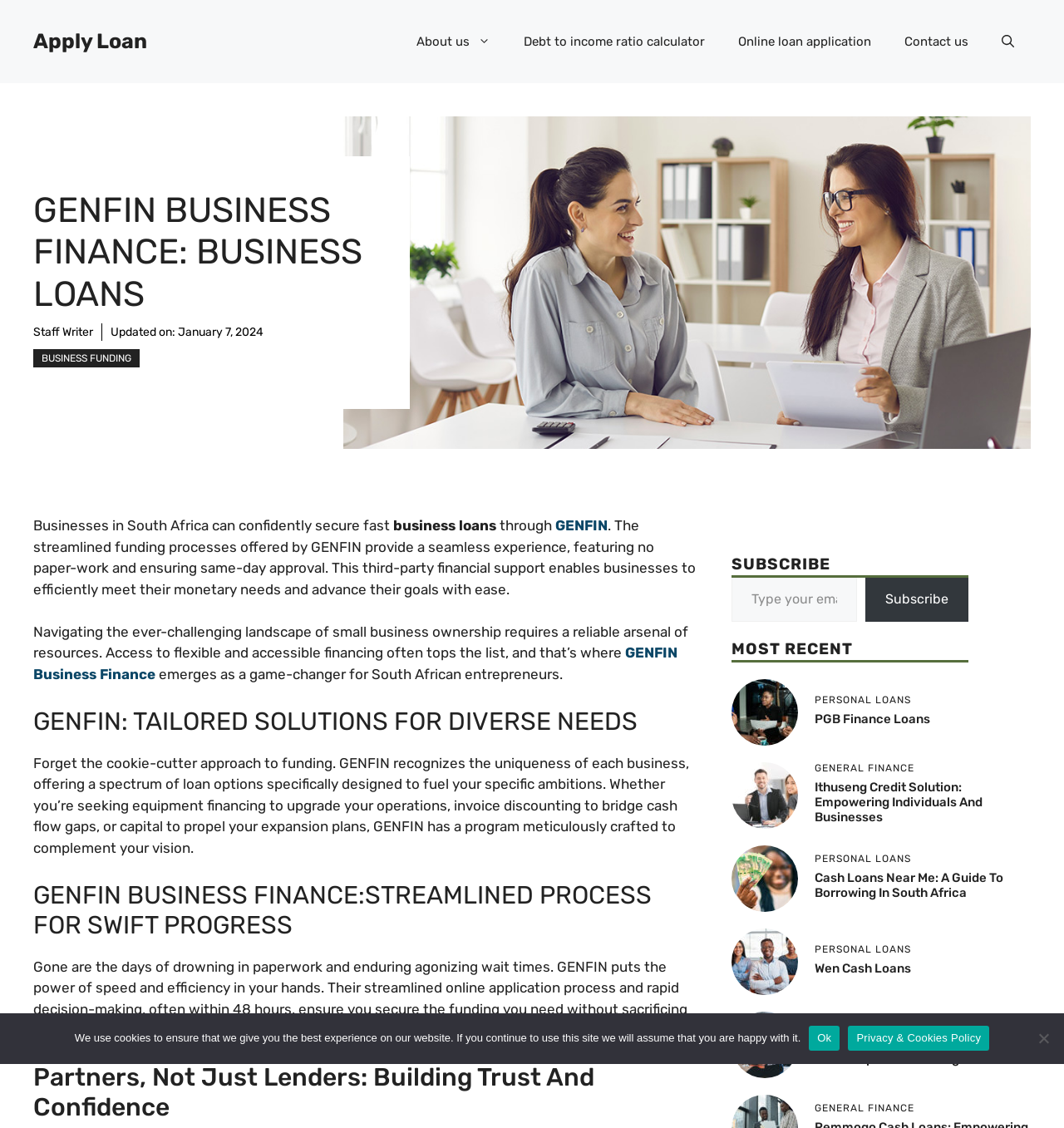Please find and report the bounding box coordinates of the element to click in order to perform the following action: "Go to Southwark Council homepage". The coordinates should be expressed as four float numbers between 0 and 1, in the format [left, top, right, bottom].

None